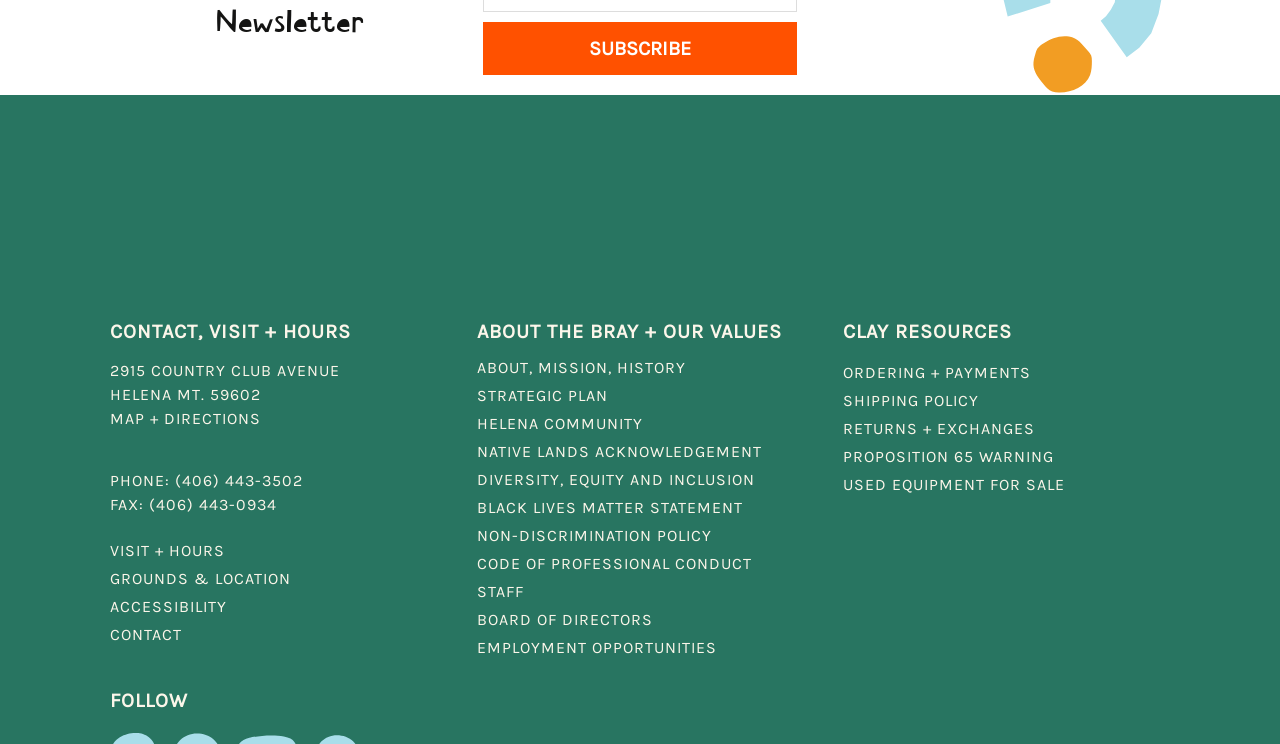What is the phone number of Archie Bray?
Please provide a single word or phrase based on the screenshot.

(406) 443-3502